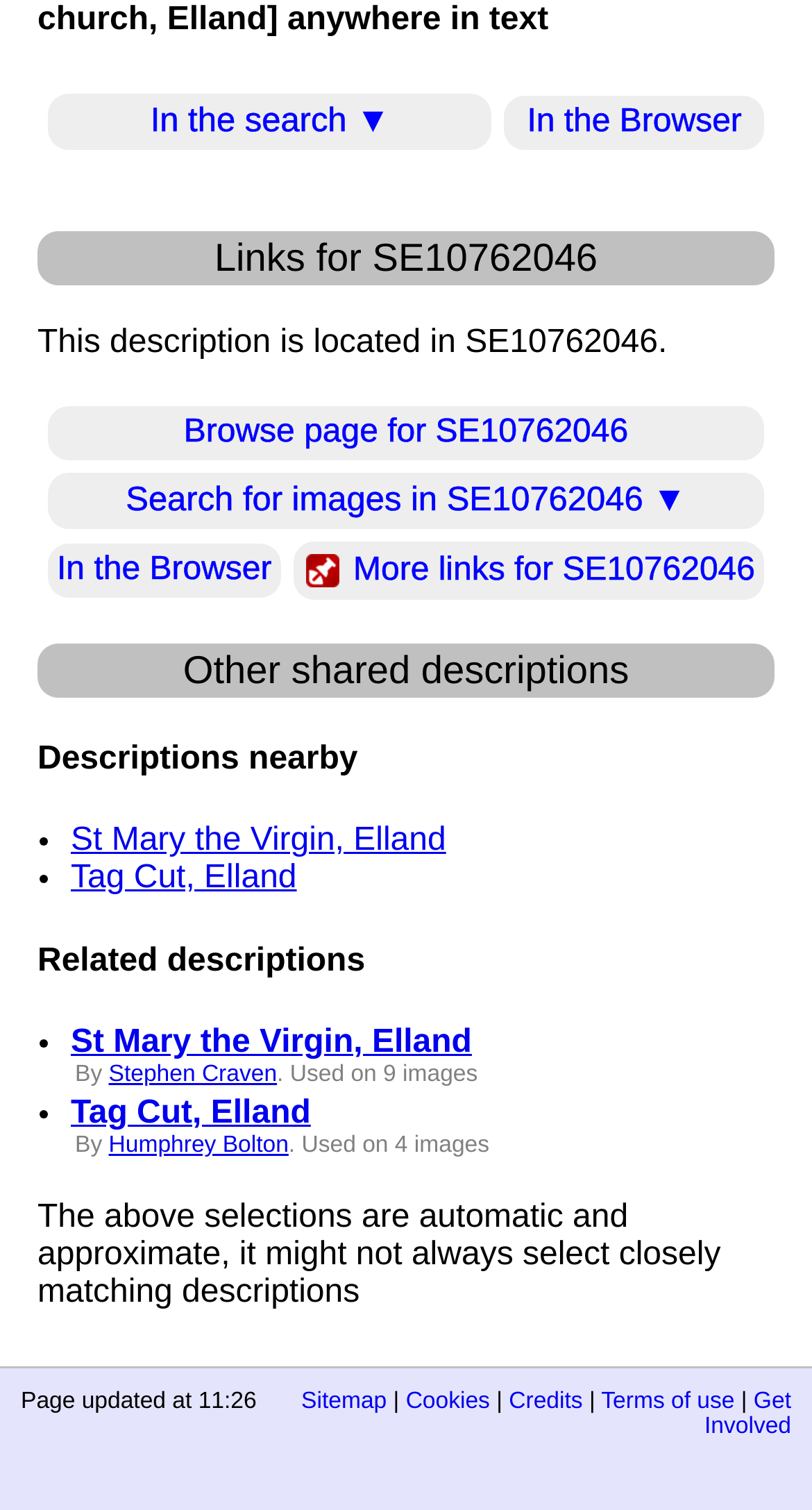Who is the author of the description 'Tag Cut, Elland'?
Please give a detailed and elaborate explanation in response to the question.

The answer can be found in the link 'Tag Cut, Elland' under the heading 'Related descriptions', which has a static text 'By Humphrey Bolton' next to it.